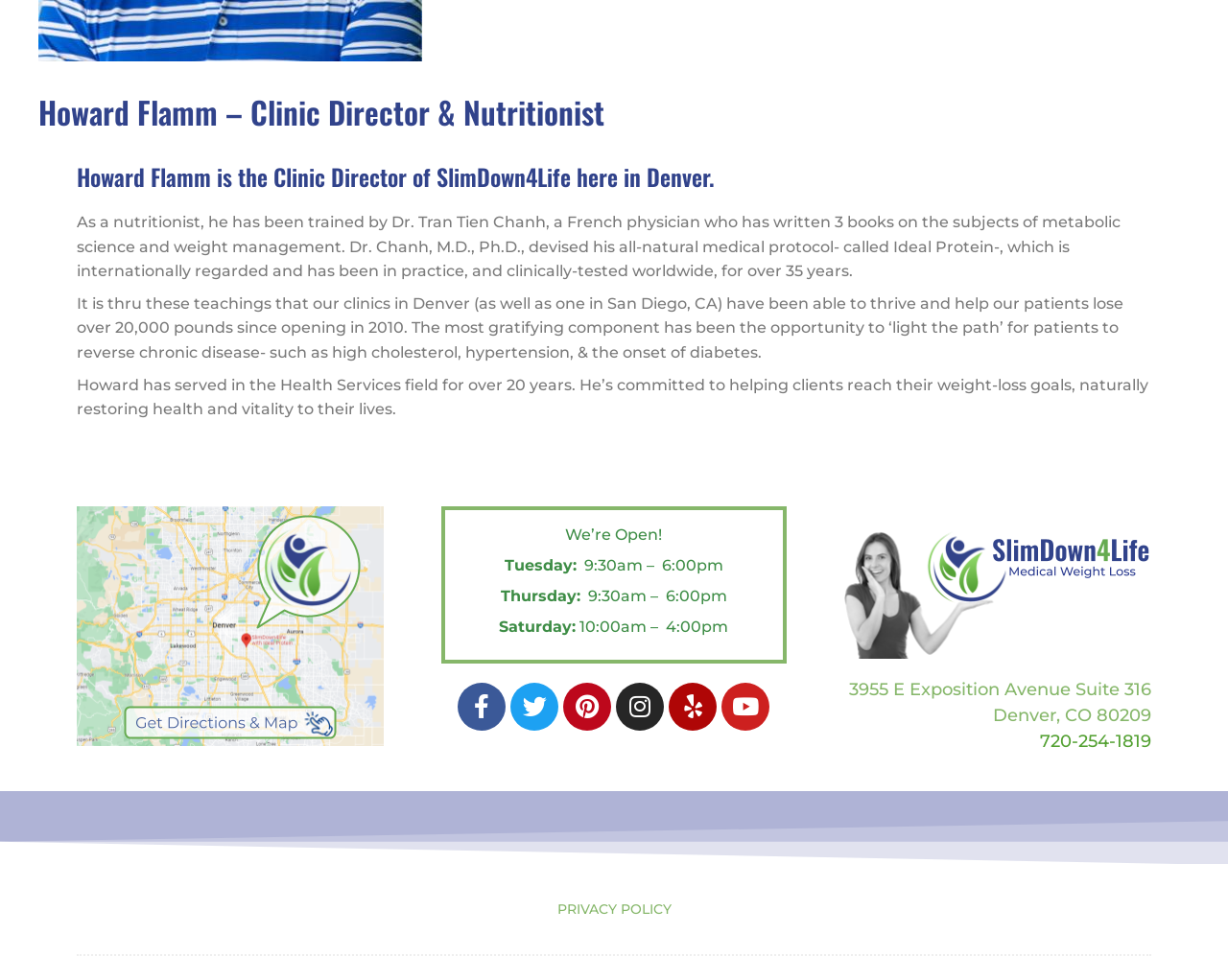Identify the bounding box for the element characterized by the following description: "PRIVACY POLICY".

[0.454, 0.919, 0.546, 0.936]